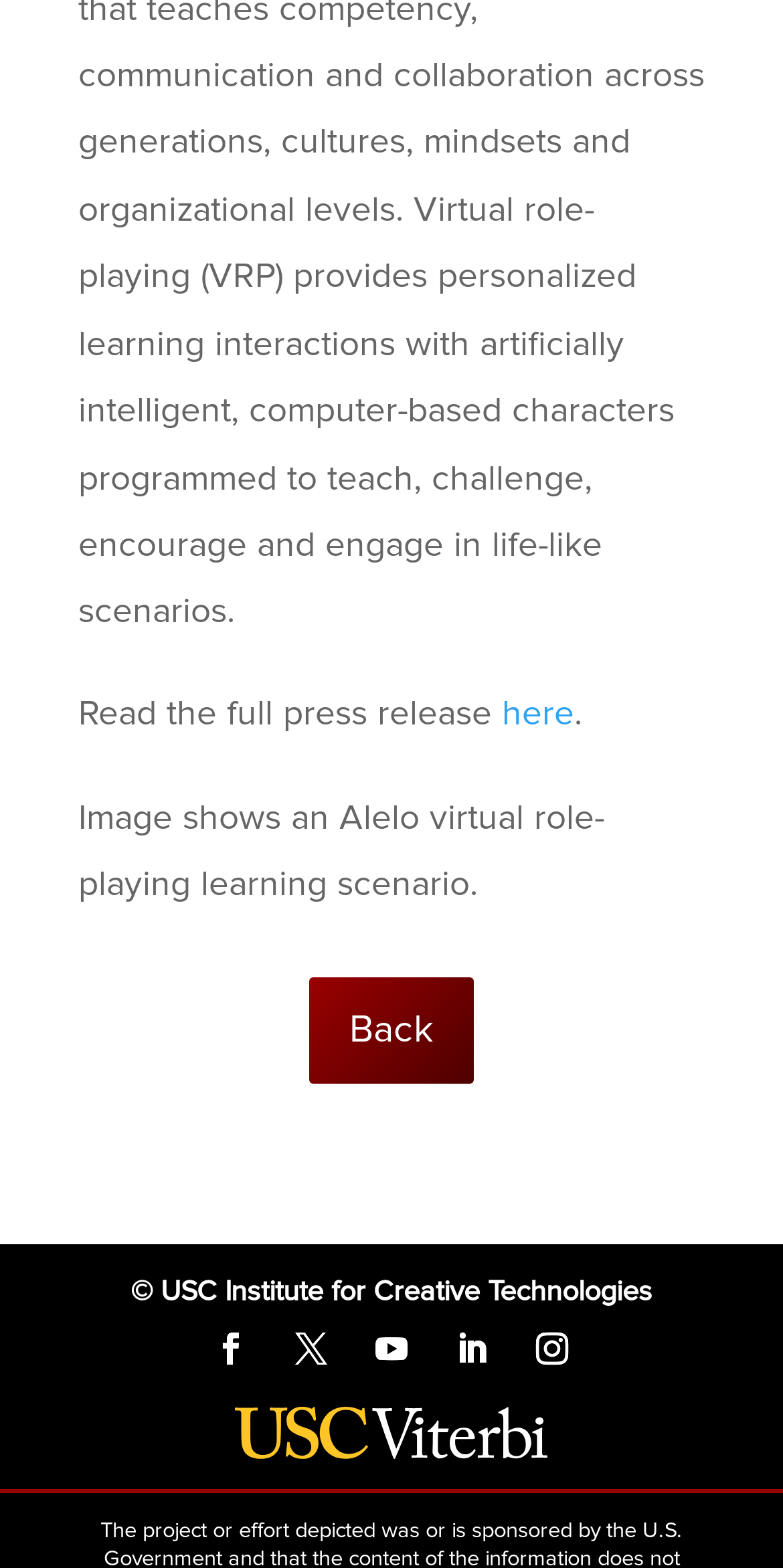Based on the element description "Learn more and customize", predict the bounding box coordinates of the UI element.

None